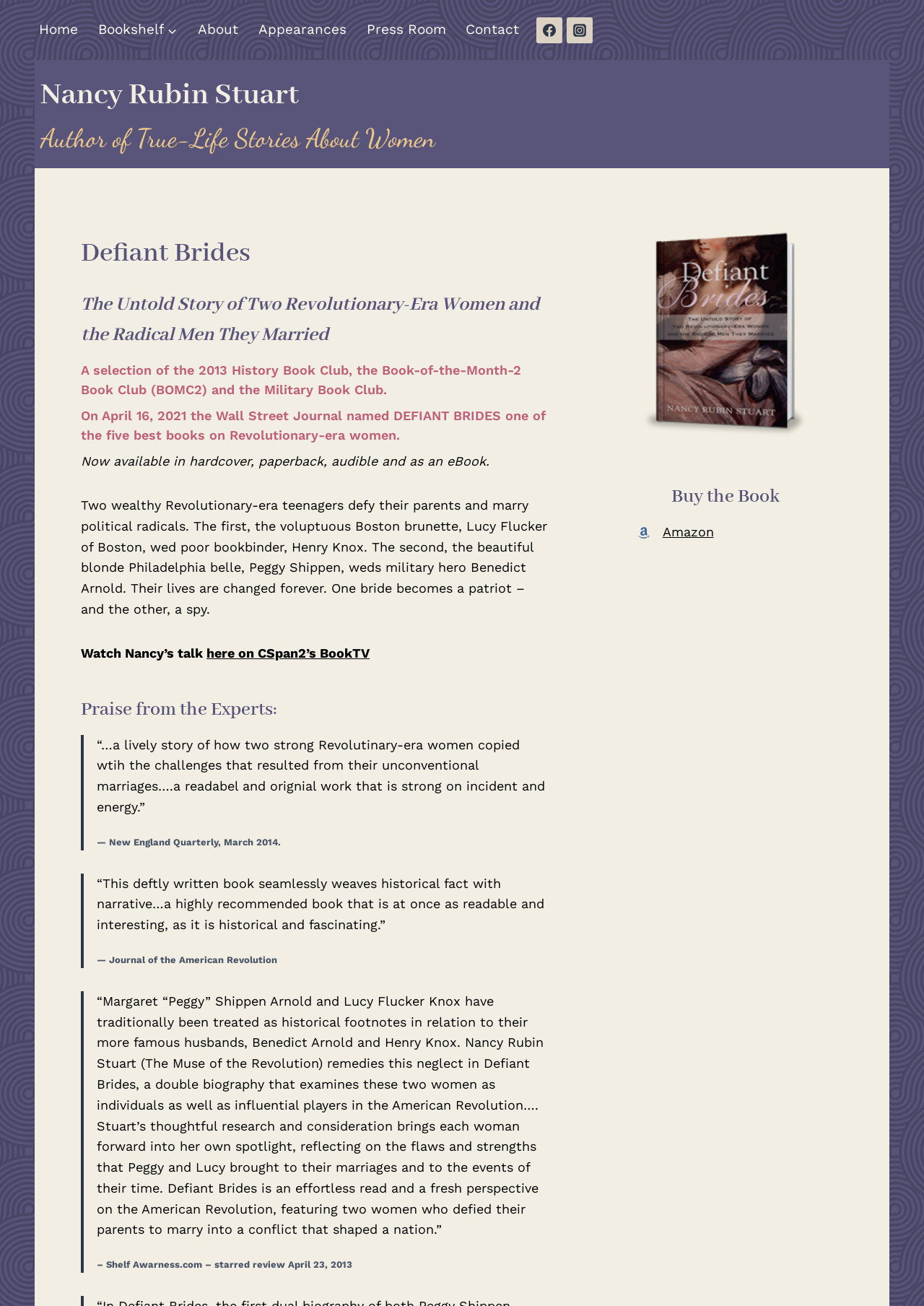Pinpoint the bounding box coordinates of the clickable area needed to execute the instruction: "Learn more about the author". The coordinates should be specified as four float numbers between 0 and 1, i.e., [left, top, right, bottom].

[0.044, 0.059, 0.471, 0.116]